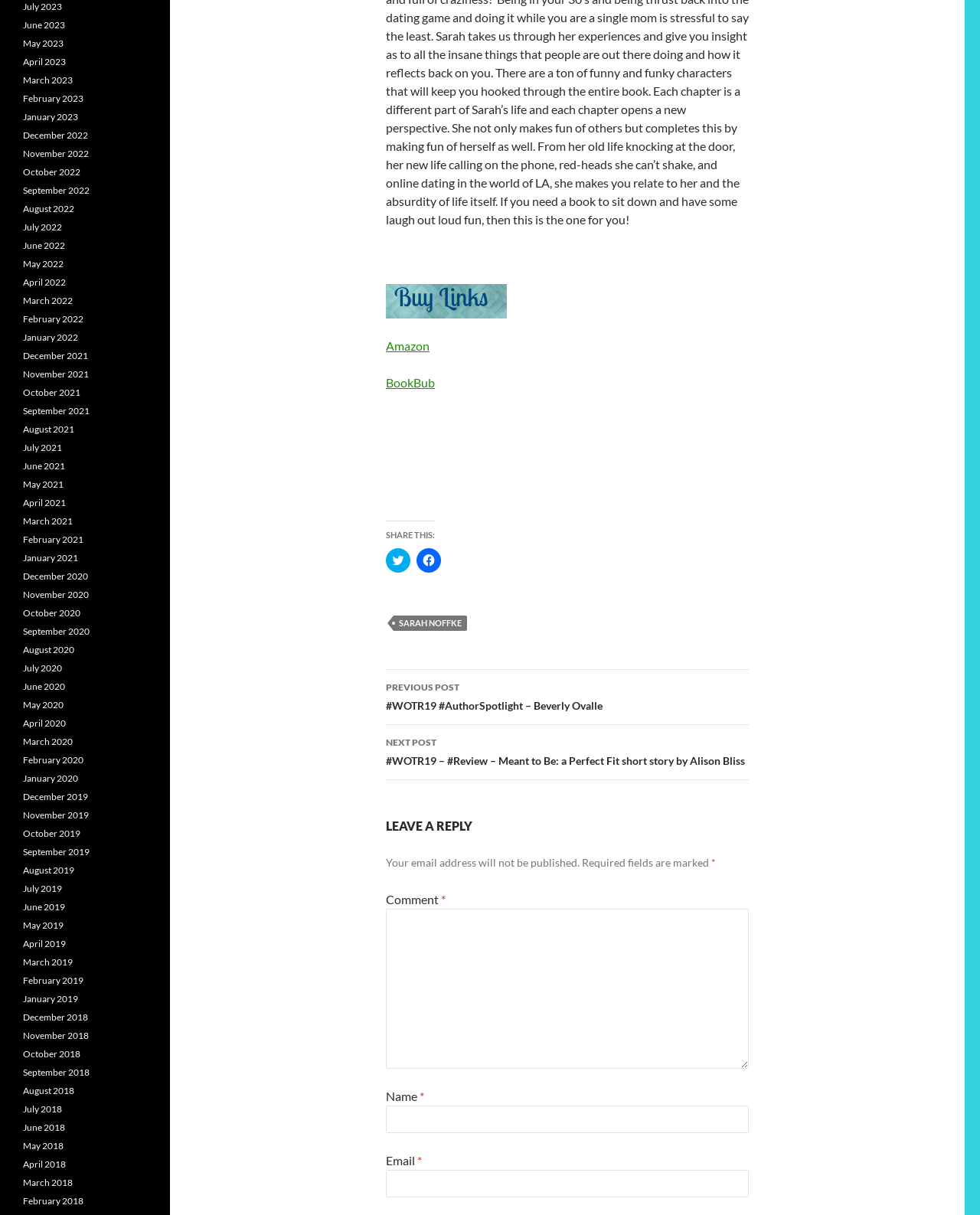Please provide the bounding box coordinates in the format (top-left x, top-left y, bottom-right x, bottom-right y). Remember, all values are floating point numbers between 0 and 1. What is the bounding box coordinate of the region described as: BookBub

[0.394, 0.309, 0.444, 0.321]